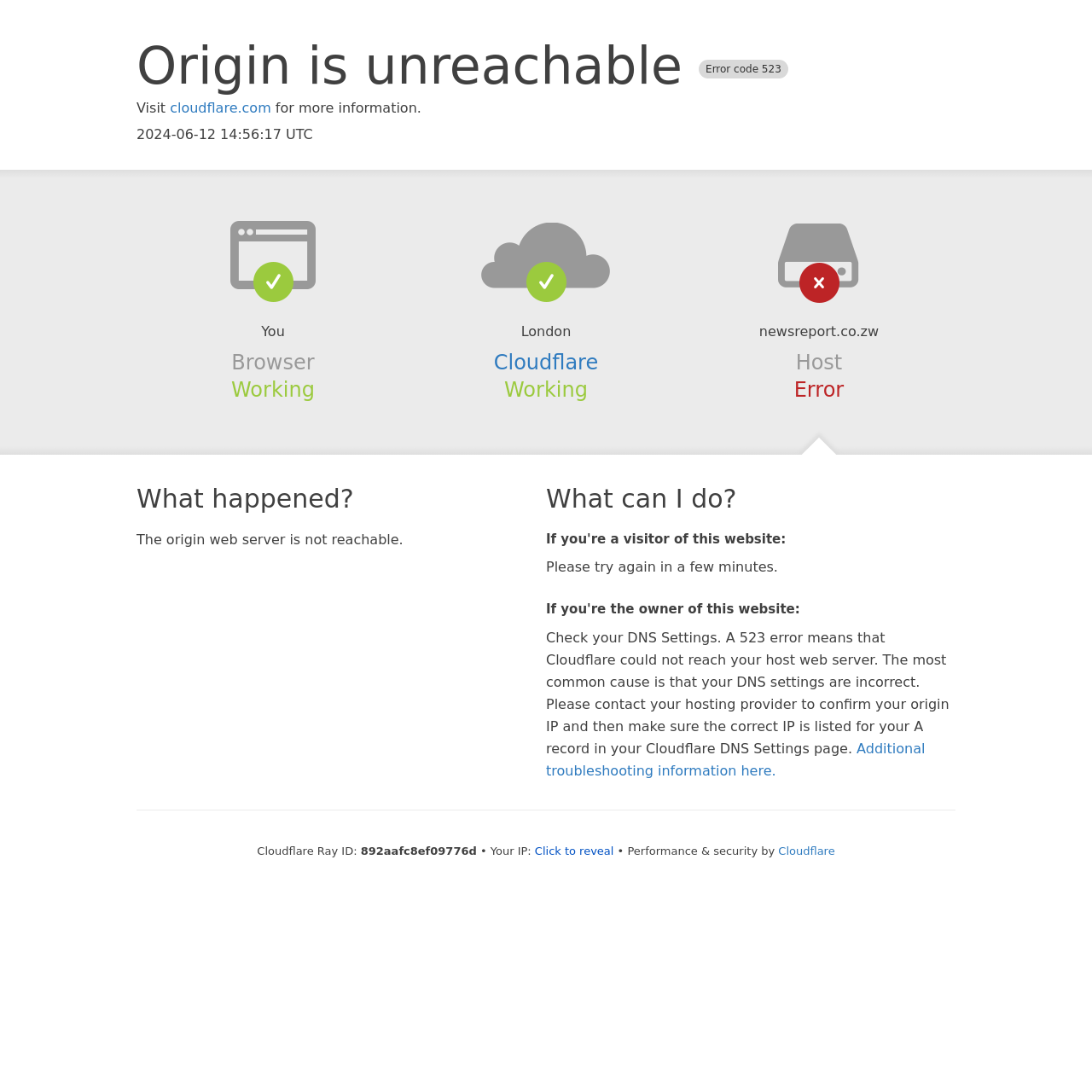What is the name of the hosting provider?
Kindly offer a detailed explanation using the data available in the image.

The name of the hosting provider is mentioned as 'Cloudflare' in the section 'Cloudflare' on the webpage, and also in the link 'Cloudflare'.